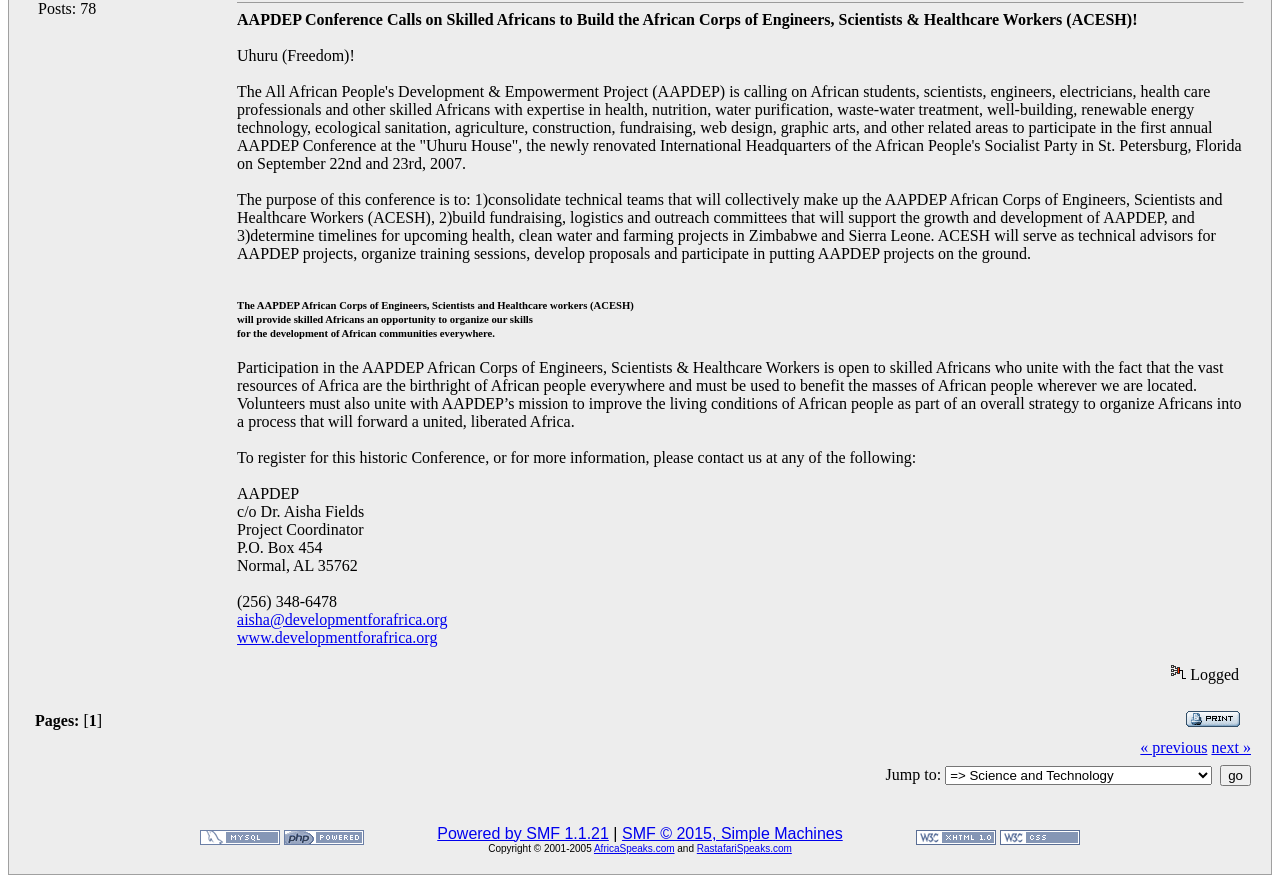Bounding box coordinates are specified in the format (top-left x, top-left y, bottom-right x, bottom-right y). All values are floating point numbers bounded between 0 and 1. Please provide the bounding box coordinate of the region this sentence describes: SMF © 2015, Simple Machines

[0.486, 0.934, 0.658, 0.953]